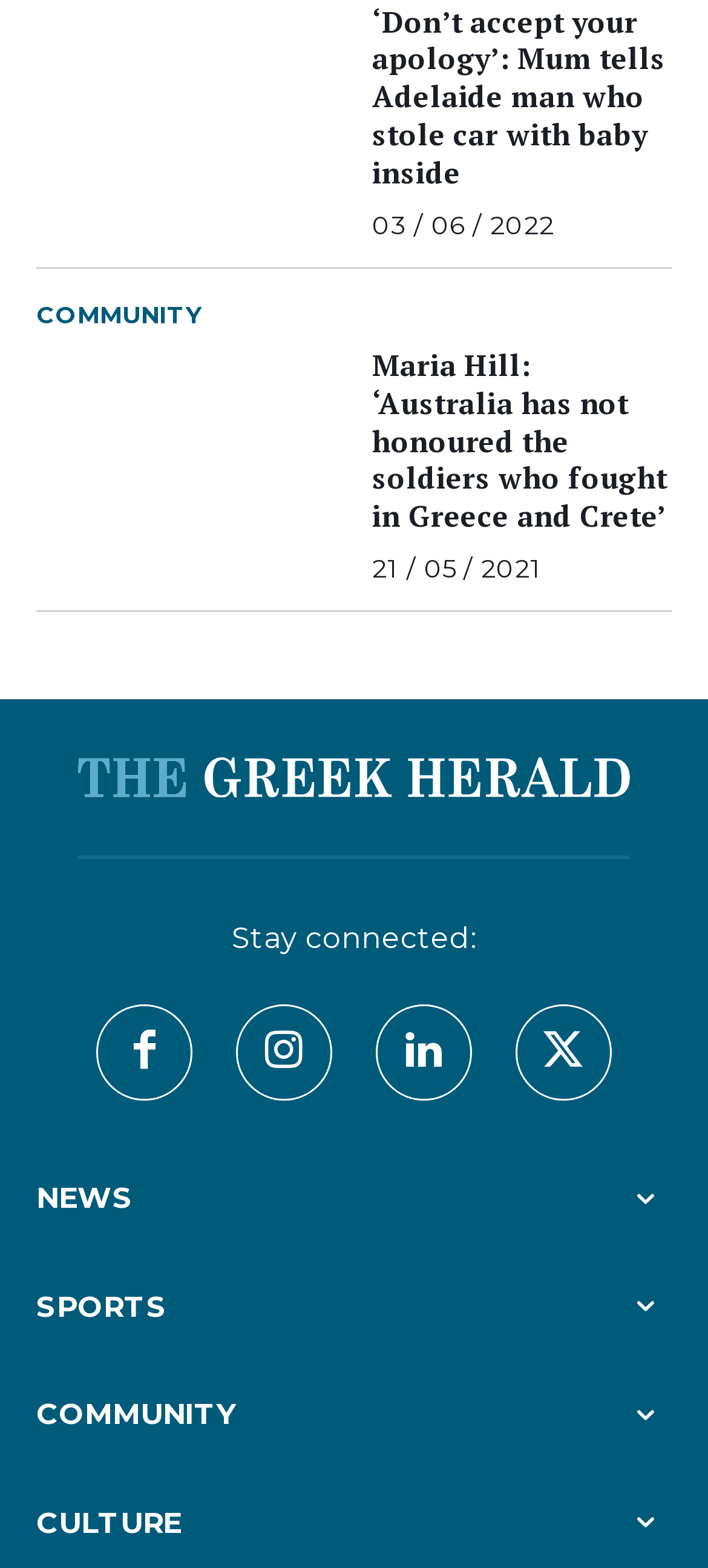Please identify the bounding box coordinates of the clickable area that will fulfill the following instruction: "Check out the article about Maria Hill and Australian soldiers in Greece and Crete". The coordinates should be in the format of four float numbers between 0 and 1, i.e., [left, top, right, bottom].

[0.051, 0.221, 0.5, 0.359]